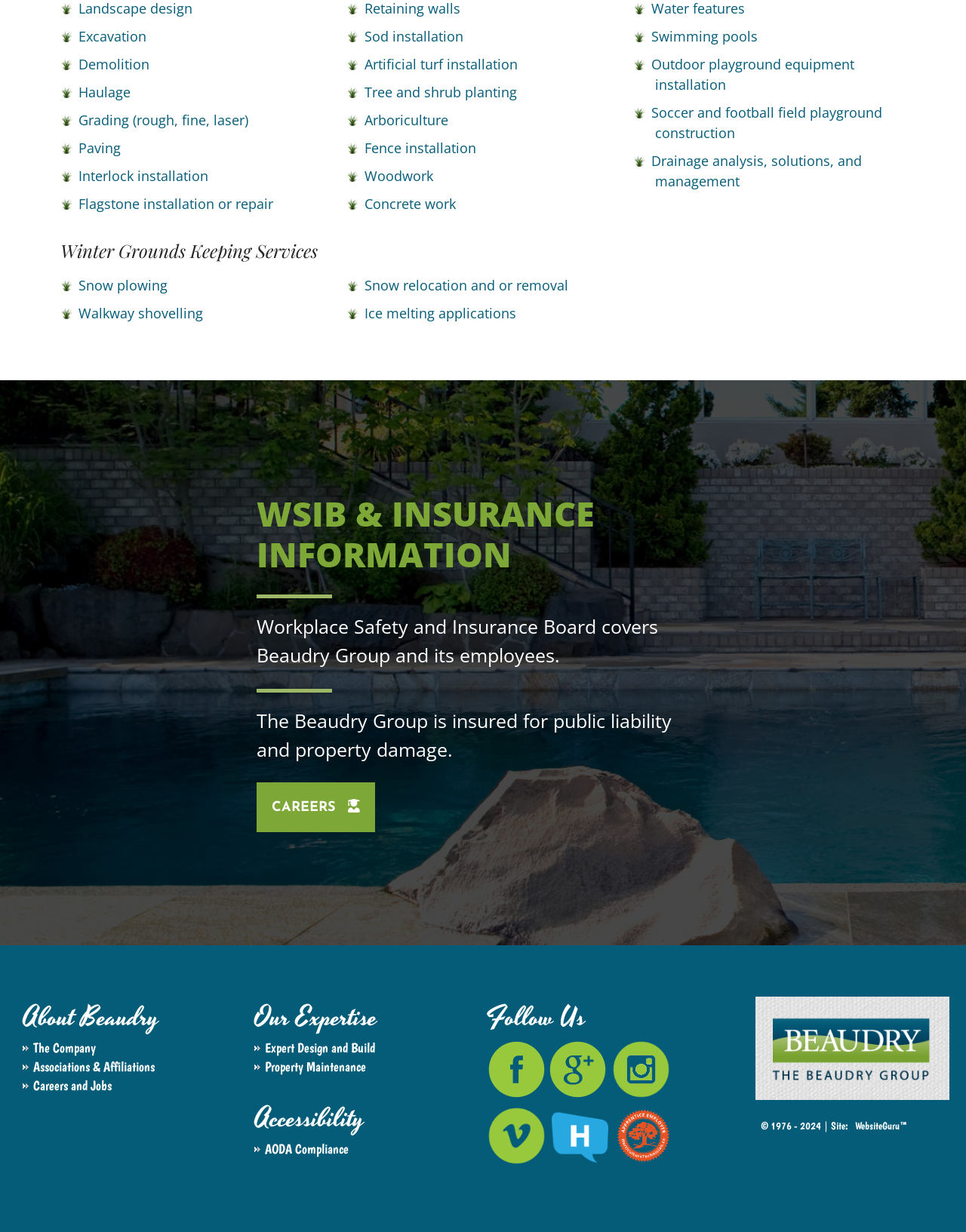Please provide a comprehensive response to the question based on the details in the image: What is the copyright year of the website?

I found a section at the bottom of the webpage that displays the copyright information, which includes the years 1976 - 2024.